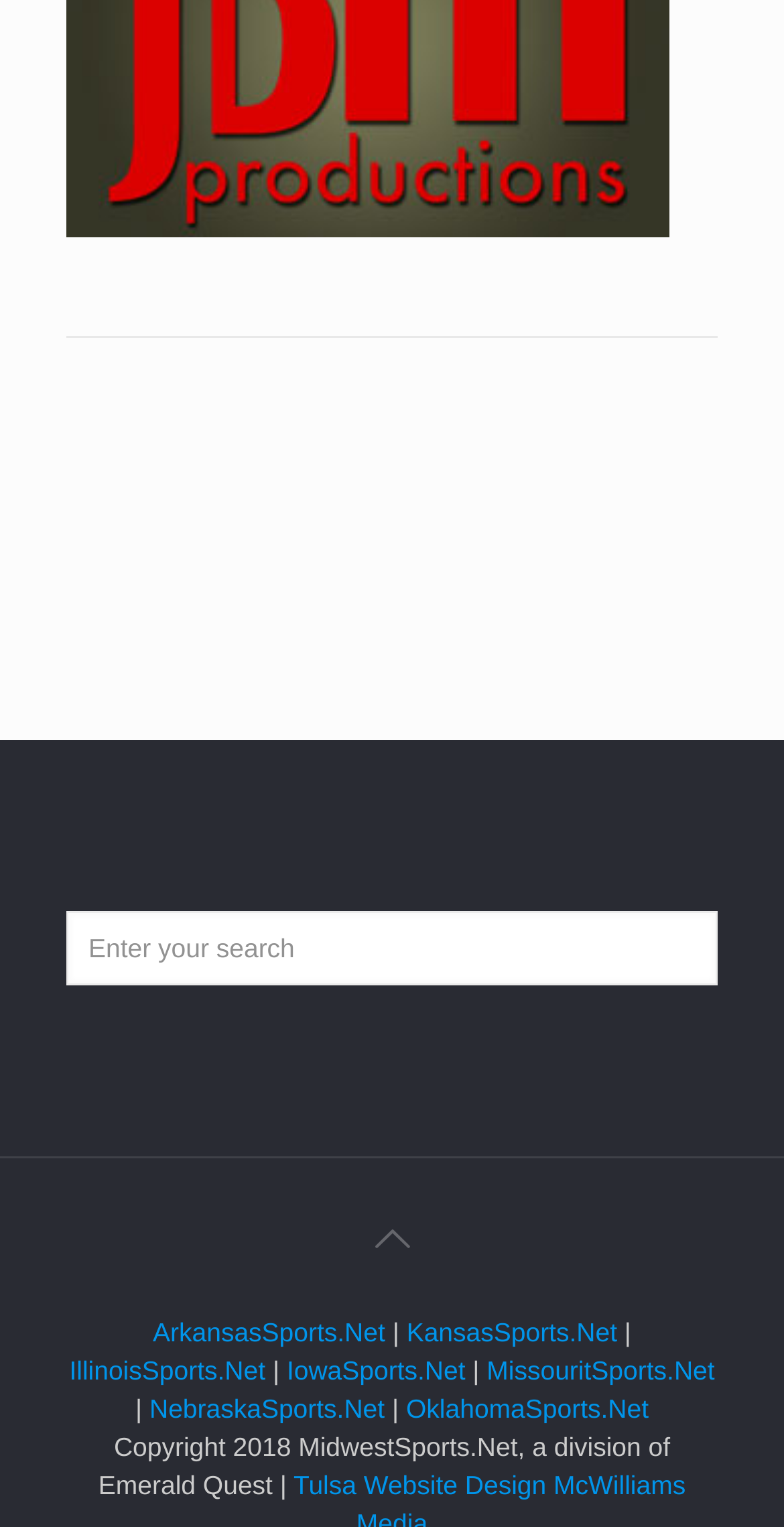Please answer the following question using a single word or phrase: 
What is the copyright information on the webpage?

Copyright 2018 MidwestSports.Net